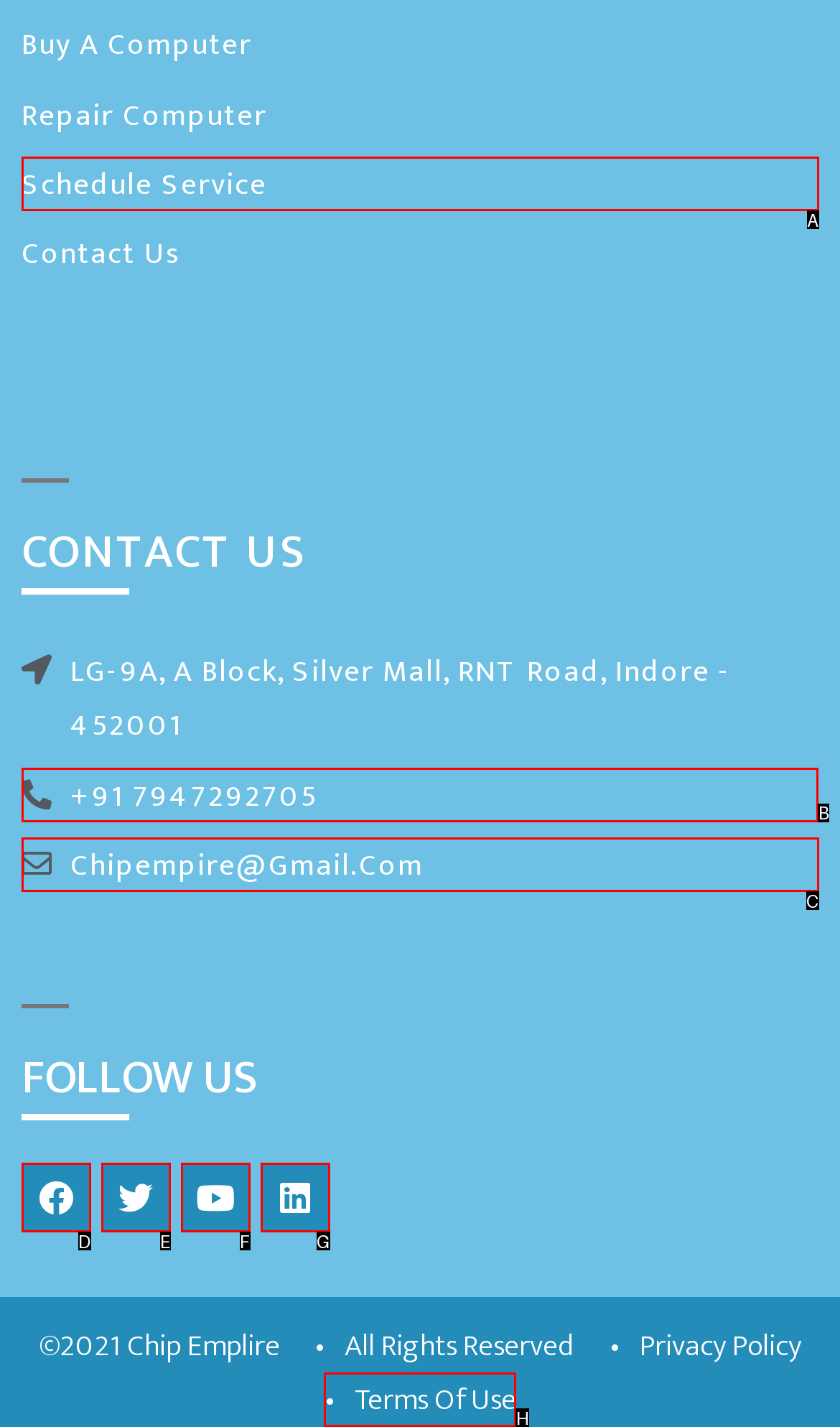Identify the correct UI element to click for the following task: Contact us through phone number Choose the option's letter based on the given choices.

B